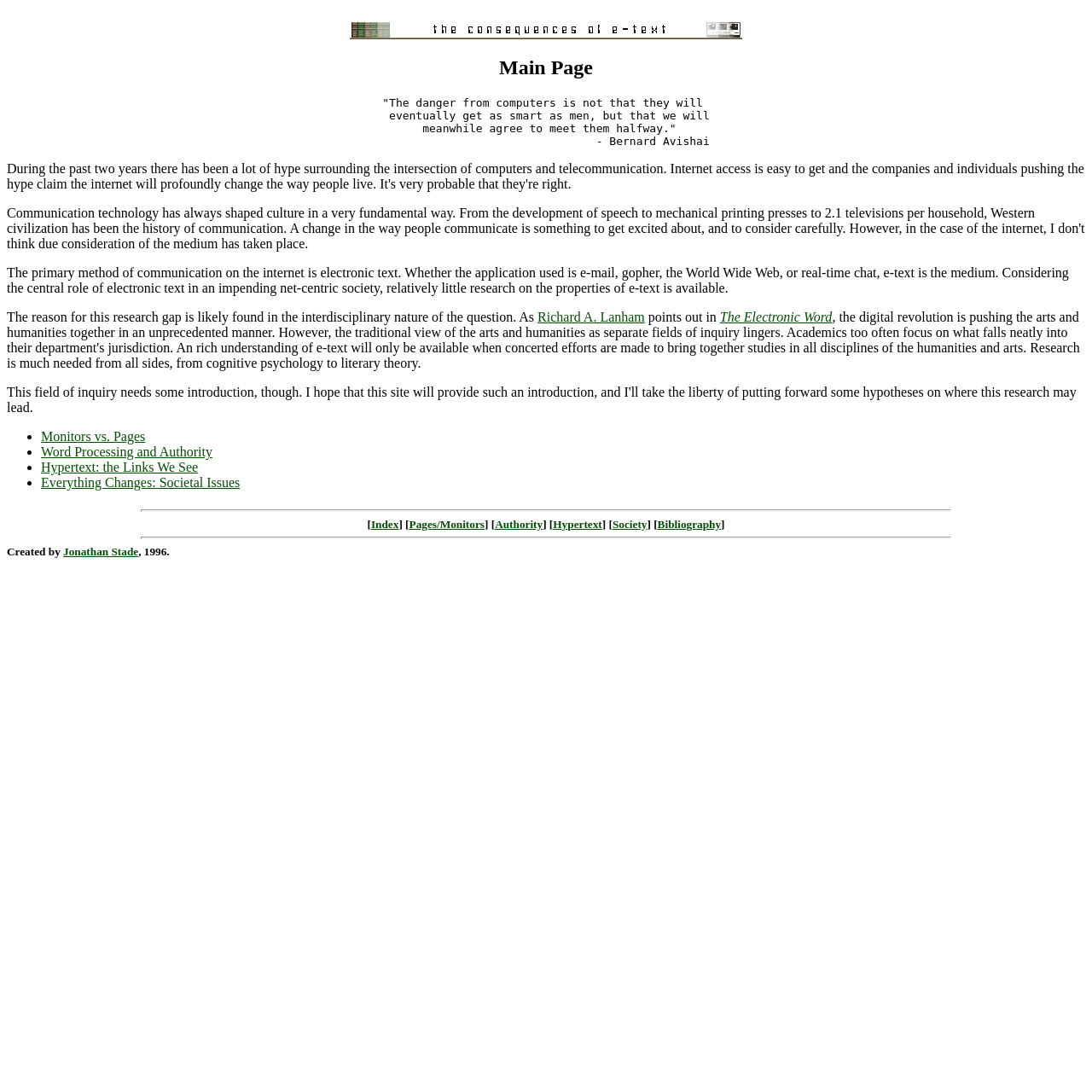Find the bounding box of the UI element described as follows: "Jonathan Stade".

[0.058, 0.499, 0.127, 0.511]